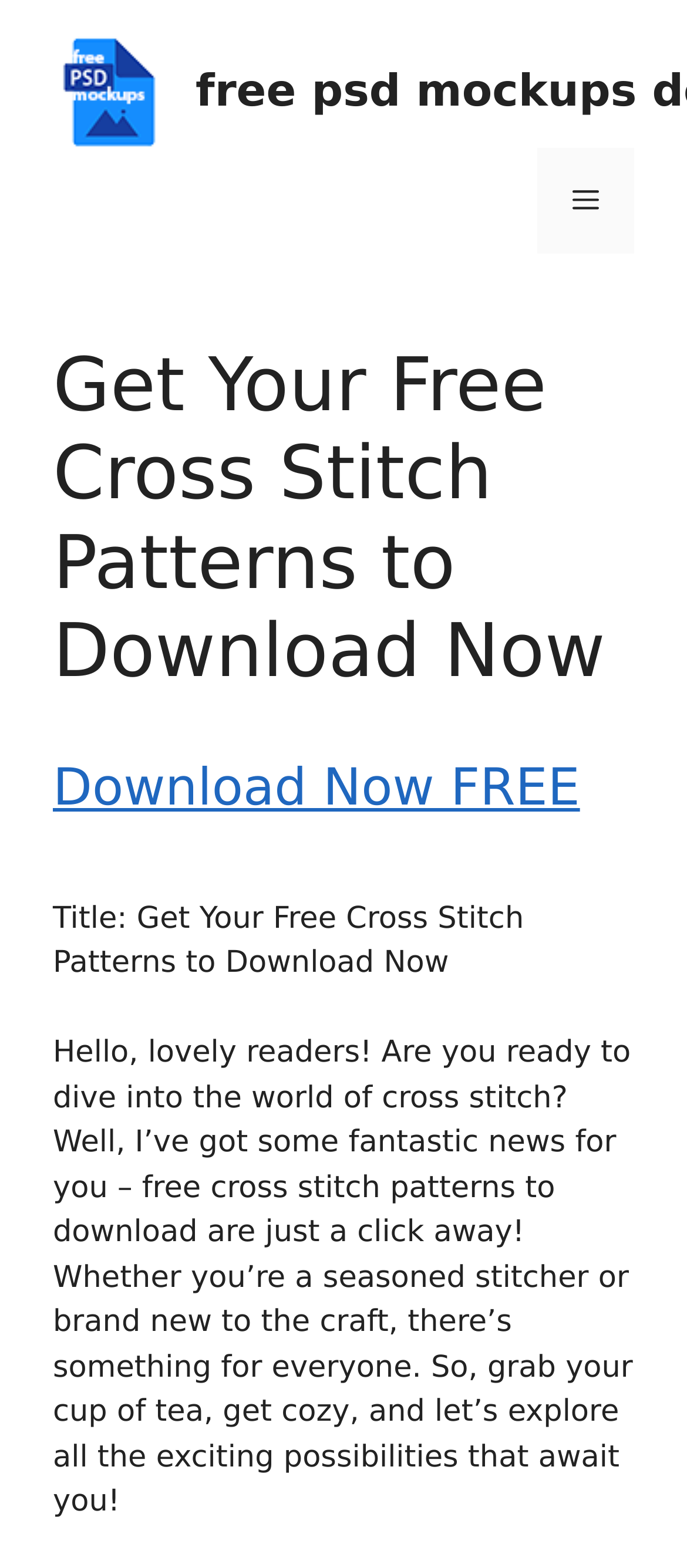What is the purpose of this website?
Could you please answer the question thoroughly and with as much detail as possible?

Based on the webpage content, it appears that the website is designed to provide free cross stitch patterns for users to download. The heading 'Get Your Free Cross Stitch Patterns to Download Now' and the link 'Download Now FREE' suggest that the website's primary function is to offer these patterns for download.